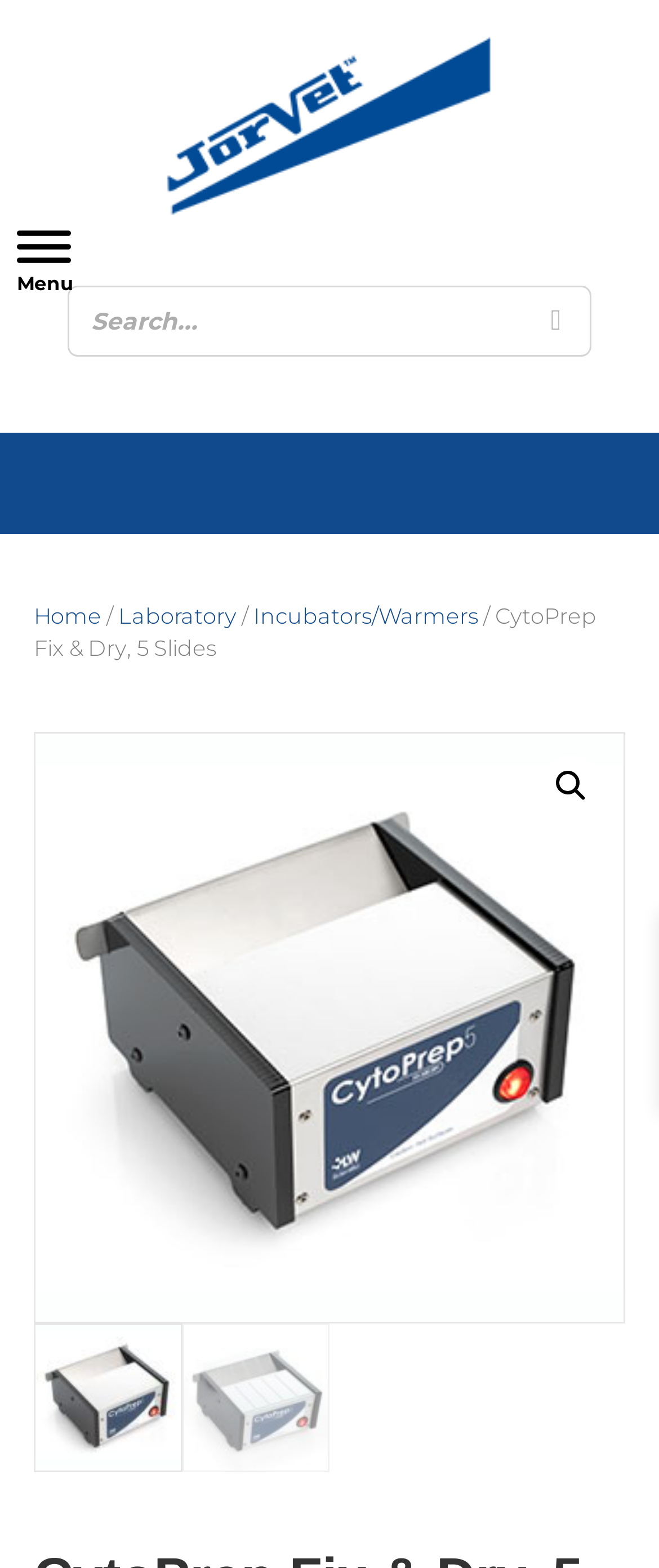Identify the bounding box coordinates of the element to click to follow this instruction: 'Toggle the menu'. Ensure the coordinates are four float values between 0 and 1, provided as [left, top, right, bottom].

[0.026, 0.147, 0.108, 0.168]